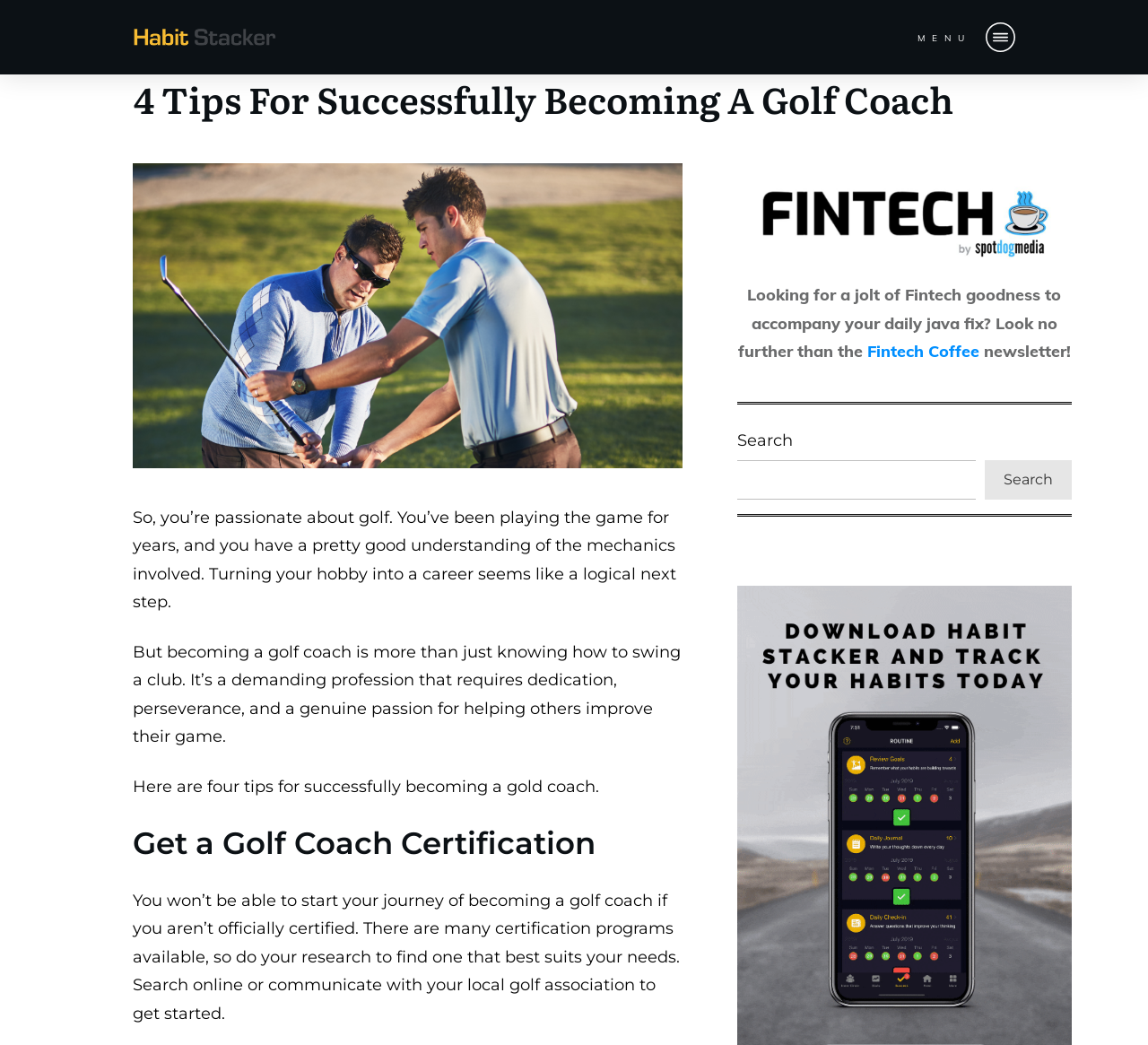Respond with a single word or phrase to the following question: What is the first step to becoming a golf coach?

Get a certification